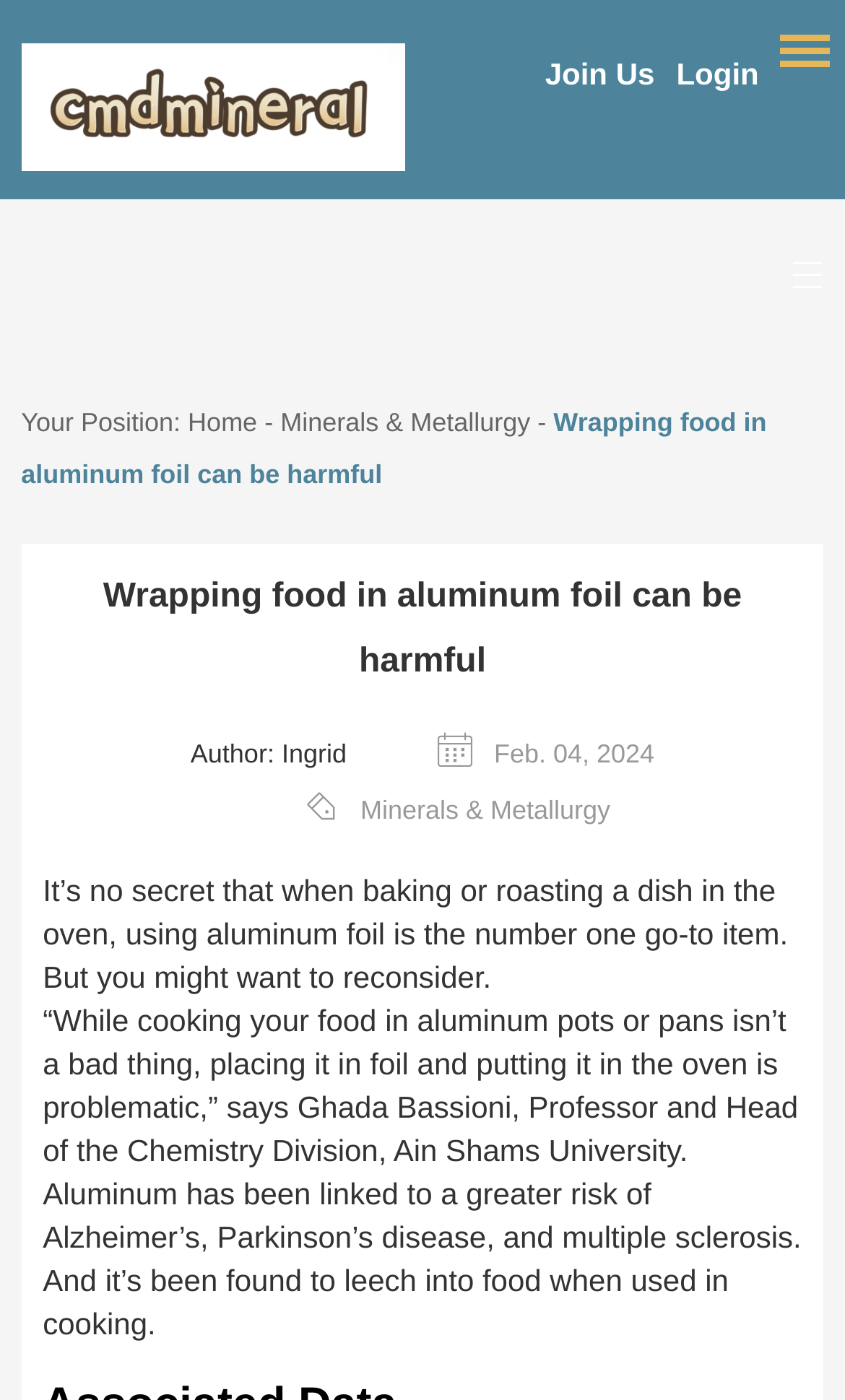Locate the bounding box coordinates of the element that needs to be clicked to carry out the instruction: "Go to the 'Join Us' page". The coordinates should be given as four float numbers ranging from 0 to 1, i.e., [left, top, right, bottom].

[0.645, 0.034, 0.775, 0.071]